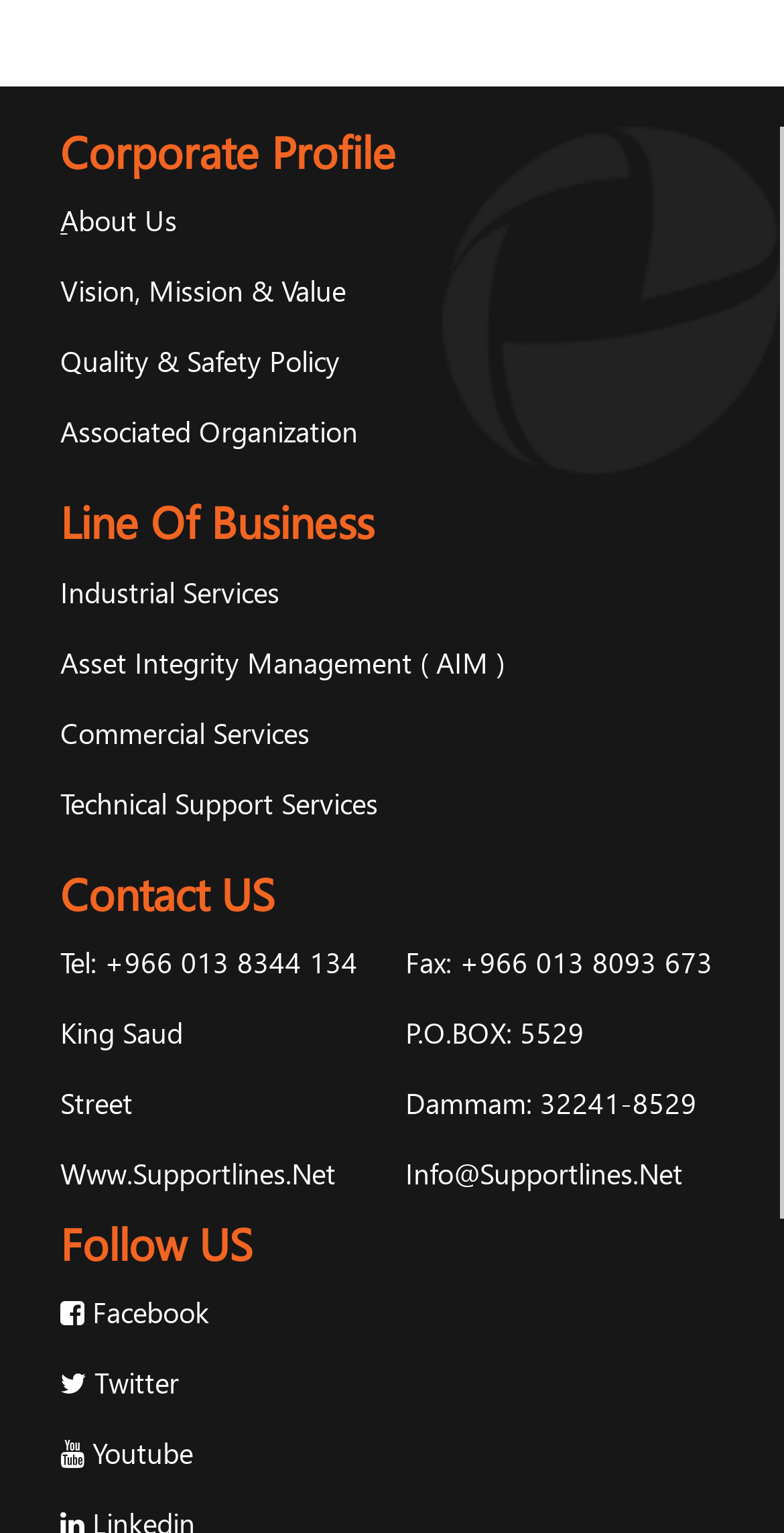Identify the bounding box for the UI element specified in this description: "Technical Support Services". The coordinates must be four float numbers between 0 and 1, formatted as [left, top, right, bottom].

[0.077, 0.507, 0.956, 0.553]